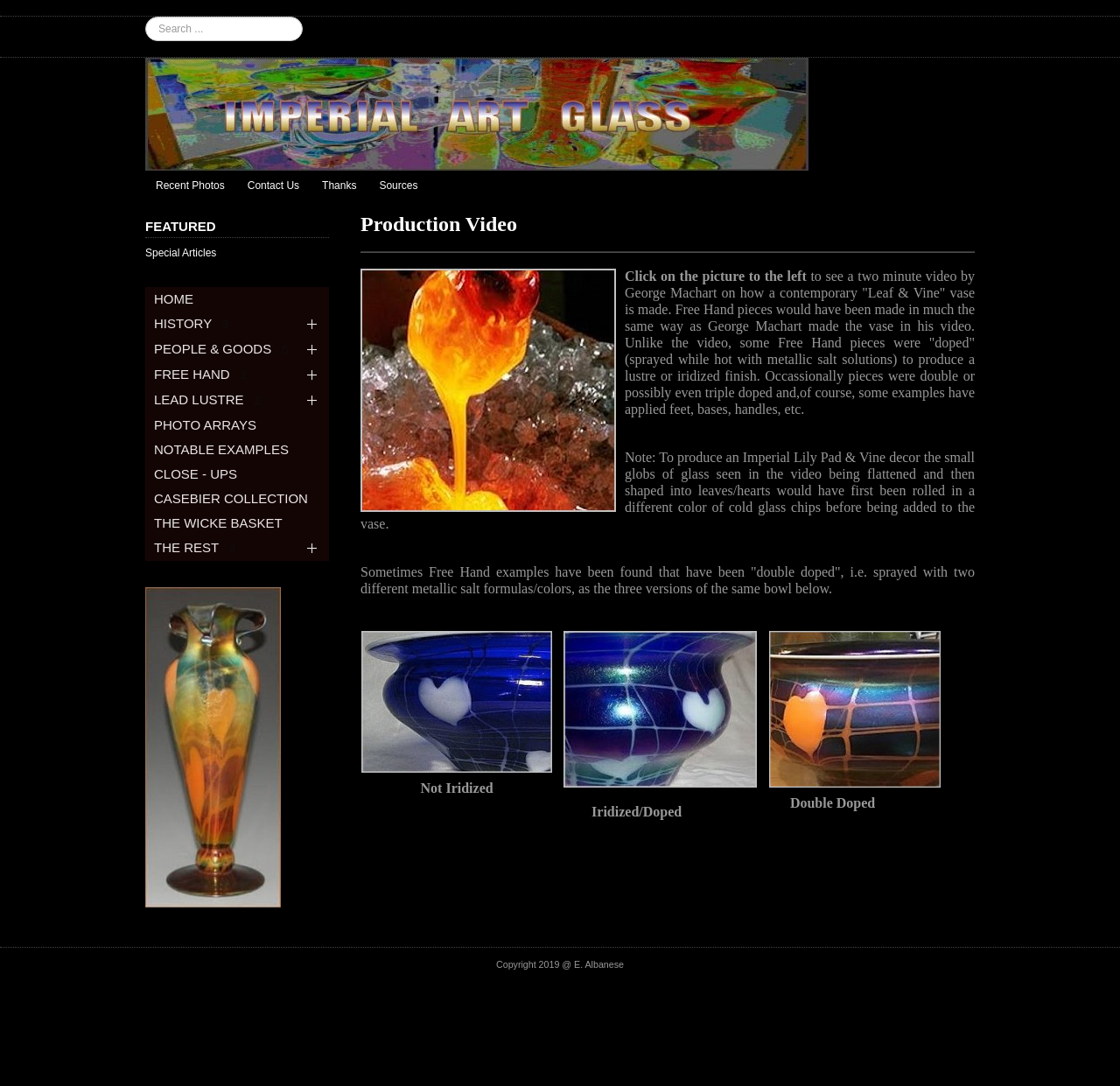Please find the bounding box coordinates of the element's region to be clicked to carry out this instruction: "Go to the 'HOME' page".

[0.13, 0.264, 0.294, 0.287]